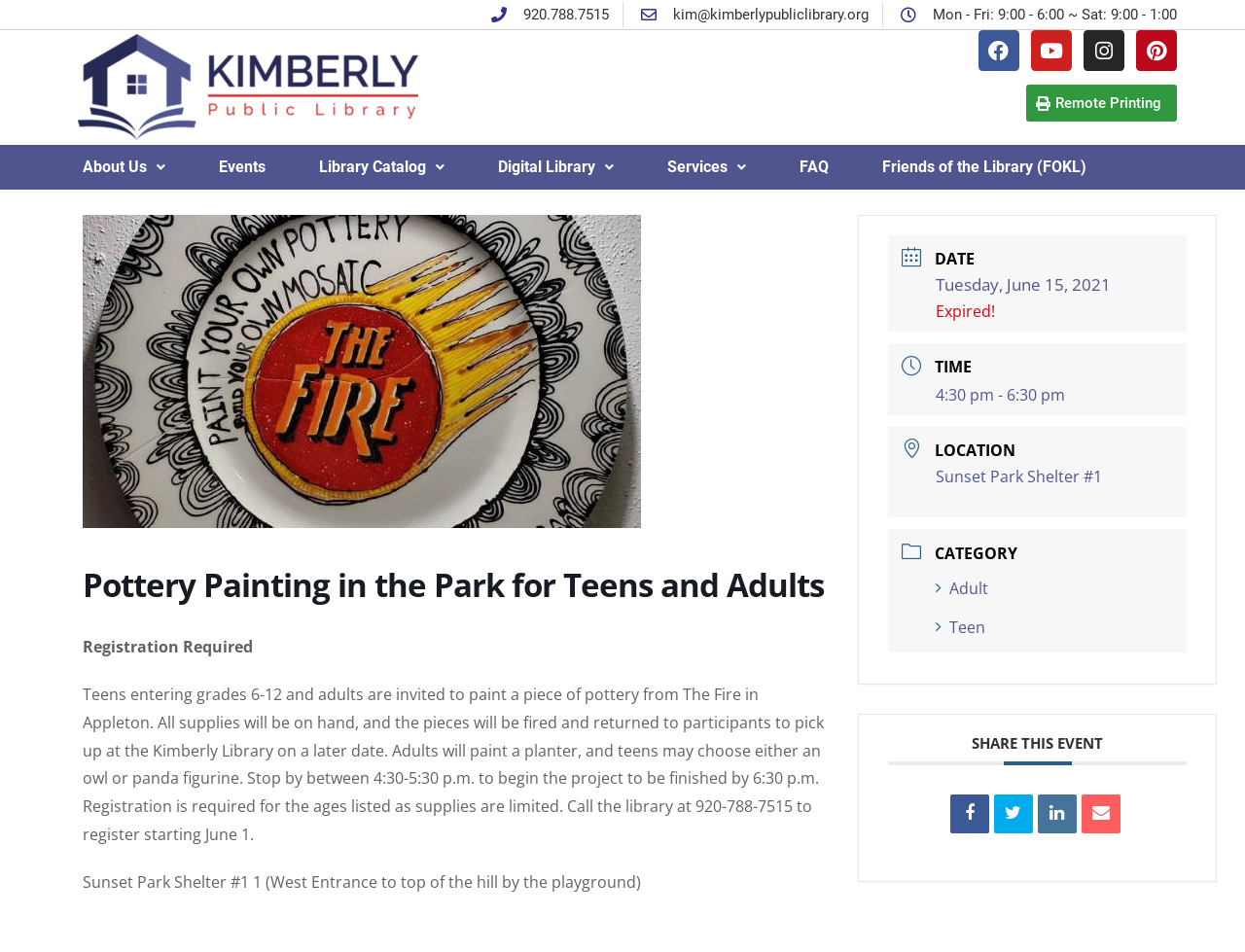Using the details from the image, please elaborate on the following question: What is the duration of the pottery painting event?

I found the duration of the event by looking at the description list detail element with the content '4:30 pm - 6:30 pm' which is located under the 'TIME' heading. This indicates that the event will take place from 4:30 pm to 6:30 pm.